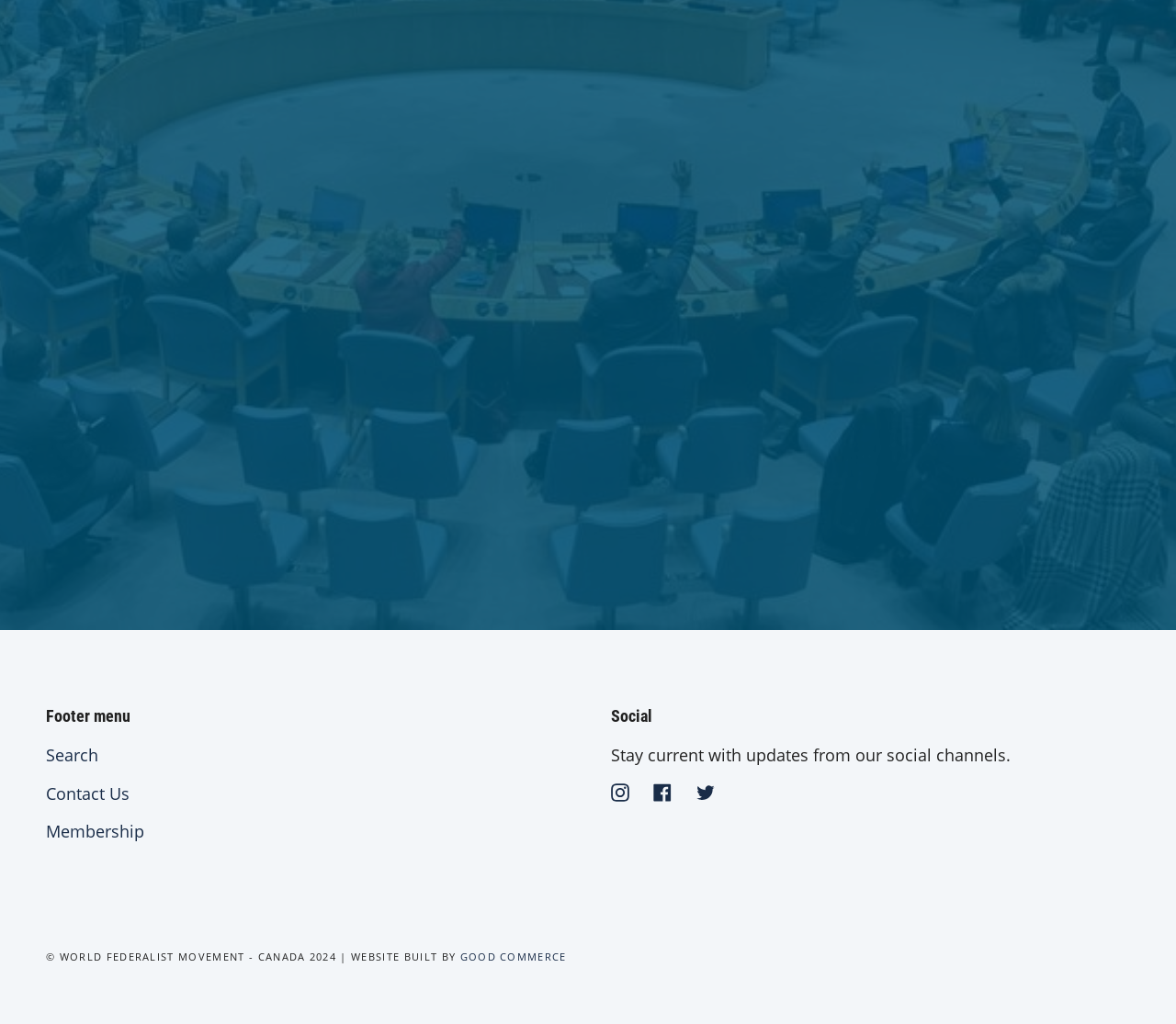Identify the bounding box for the element characterized by the following description: "Good Commerce".

[0.391, 0.927, 0.482, 0.94]